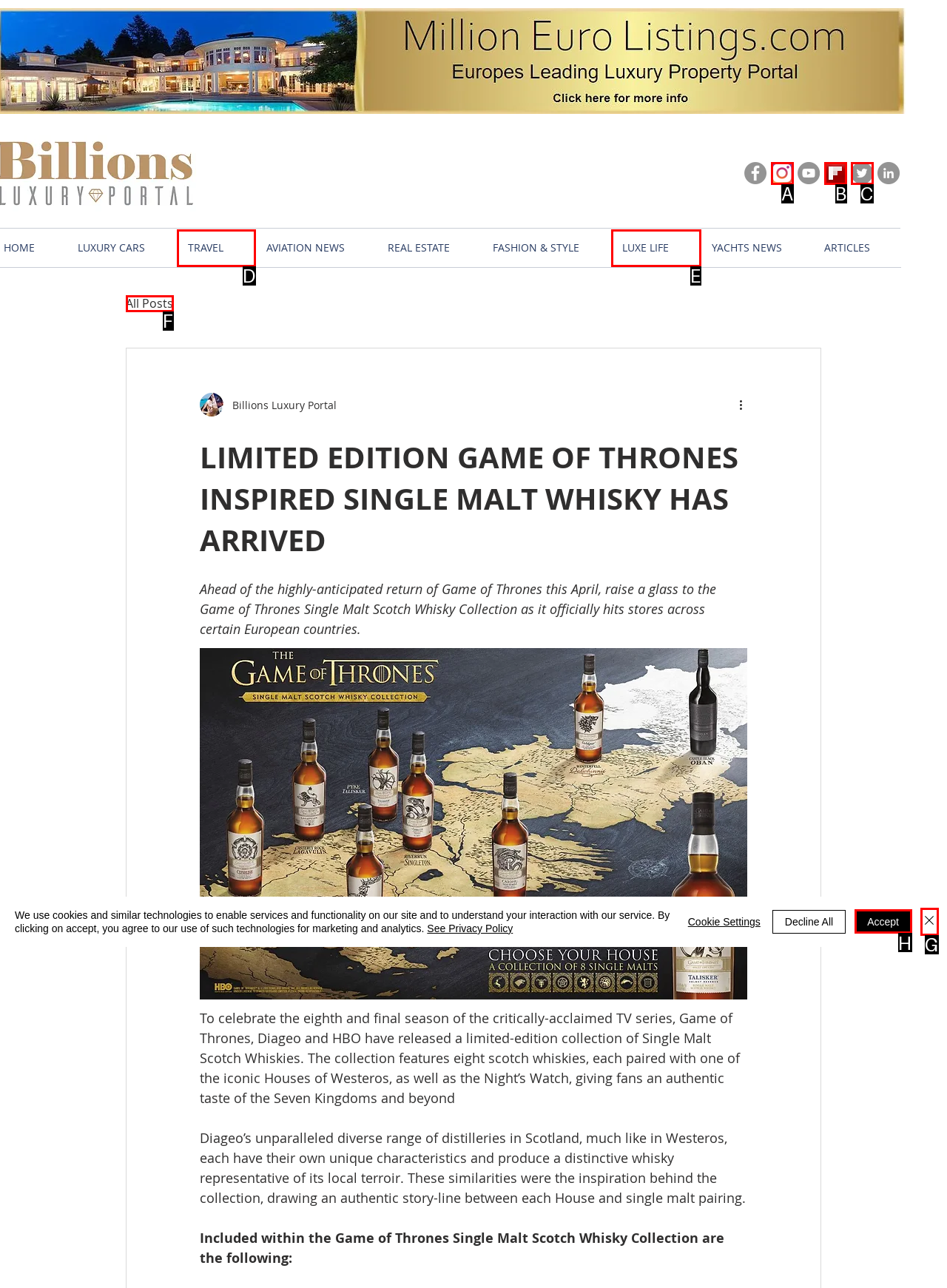Determine which option fits the following description: TRAVEL
Answer with the corresponding option's letter directly.

D